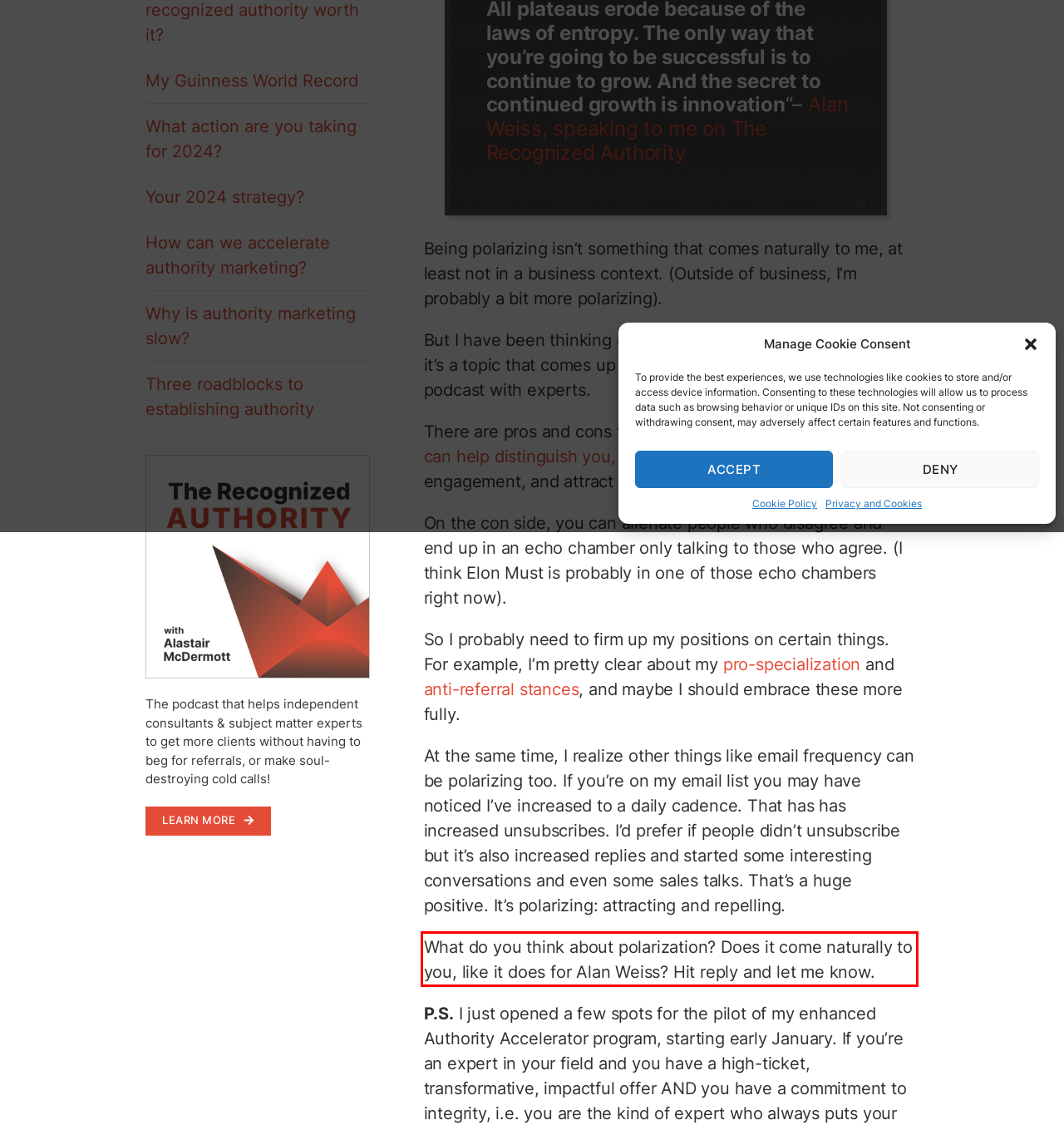Identify the text inside the red bounding box in the provided webpage screenshot and transcribe it.

What do you think about polarization? Does it come naturally to you, like it does for Alan Weiss? Hit reply and let me know.